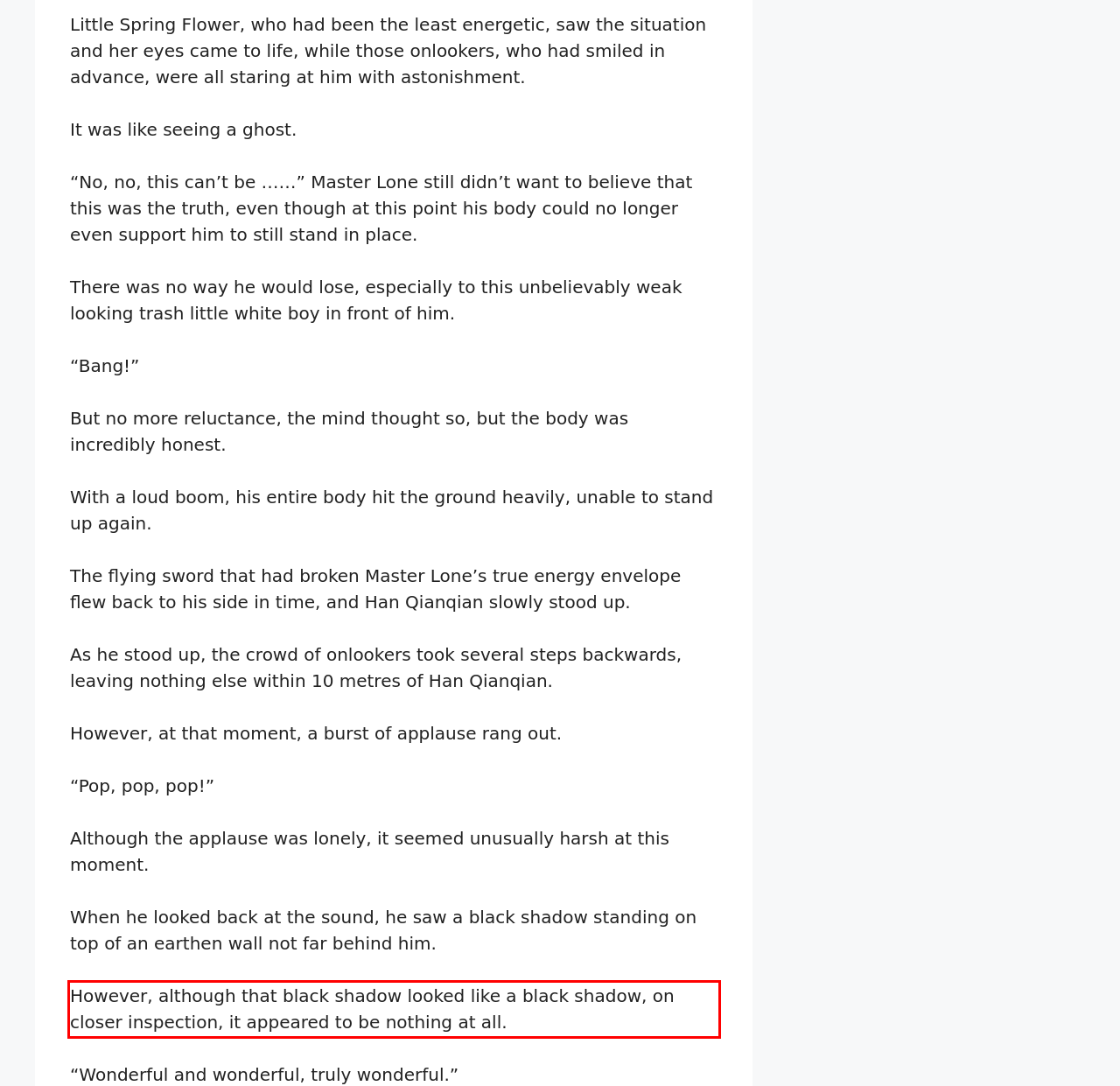Given a screenshot of a webpage, locate the red bounding box and extract the text it encloses.

However, although that black shadow looked like a black shadow, on closer inspection, it appeared to be nothing at all.